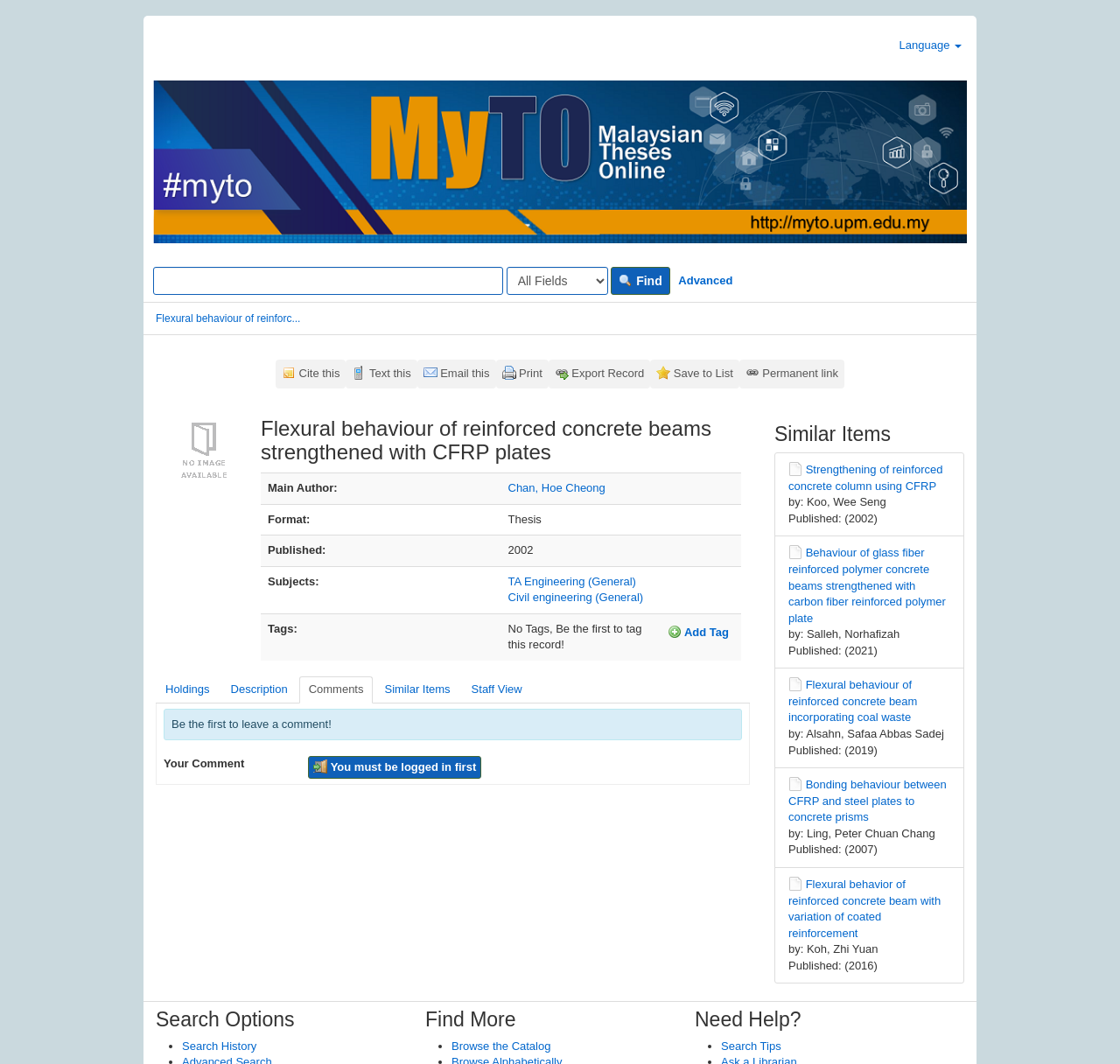Locate the bounding box coordinates of the item that should be clicked to fulfill the instruction: "View the bibliographic details".

[0.233, 0.444, 0.662, 0.621]